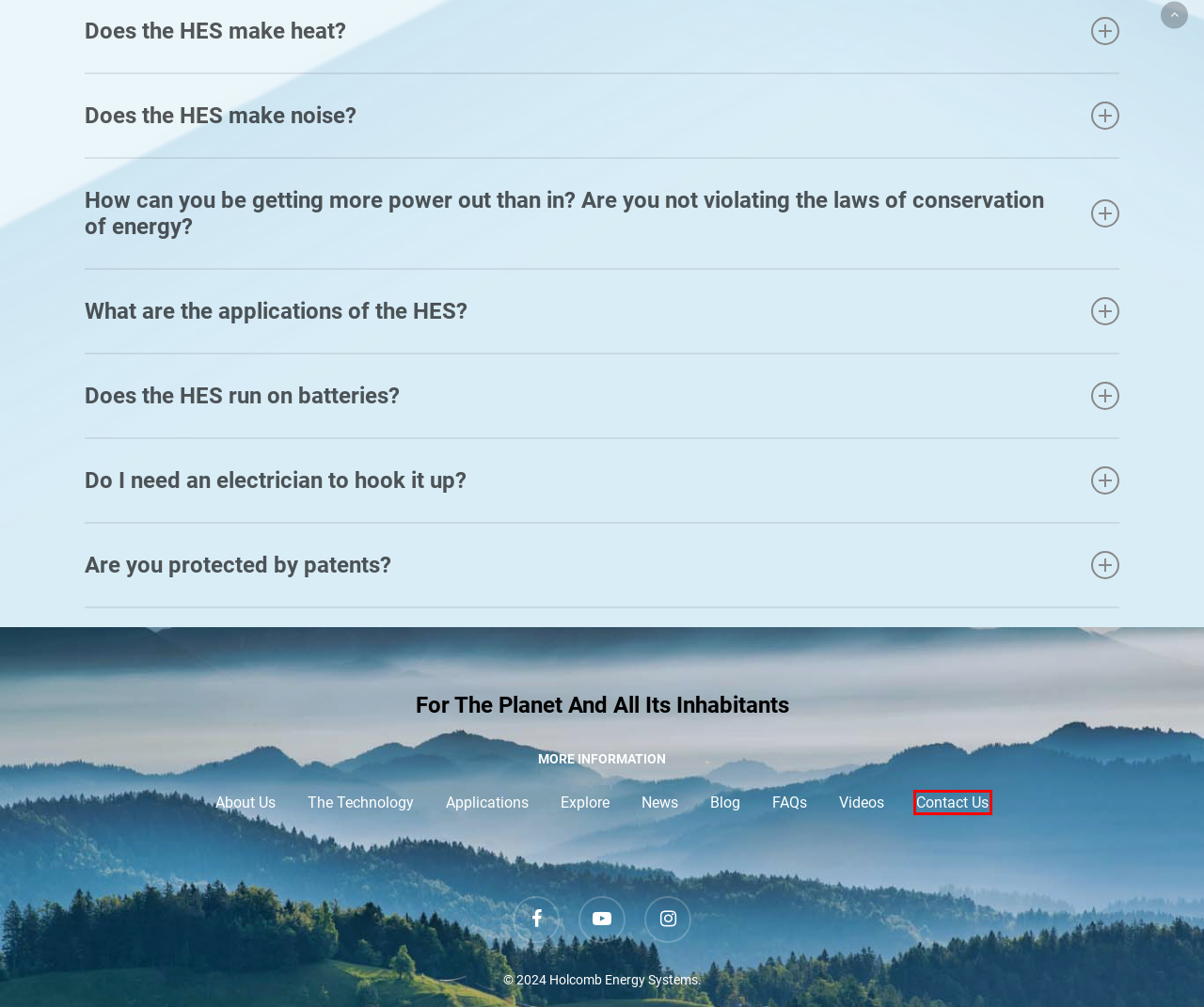Look at the screenshot of a webpage with a red bounding box and select the webpage description that best corresponds to the new page after clicking the element in the red box. Here are the options:
A. Applications - Holcomb Energy Systems
B. Contact Us - Holcomb Energy Systems
C. Home - Holcomb Energy Systems
D. Blogs - Holcomb Energy Systems
E. Technology Breakthrough - Holcomb Energy Systems
F. About Us - Holcomb Energy Systems
G. Video - Holcomb Energy Systems
H. News Articles - Holcomb Energy Systems

B